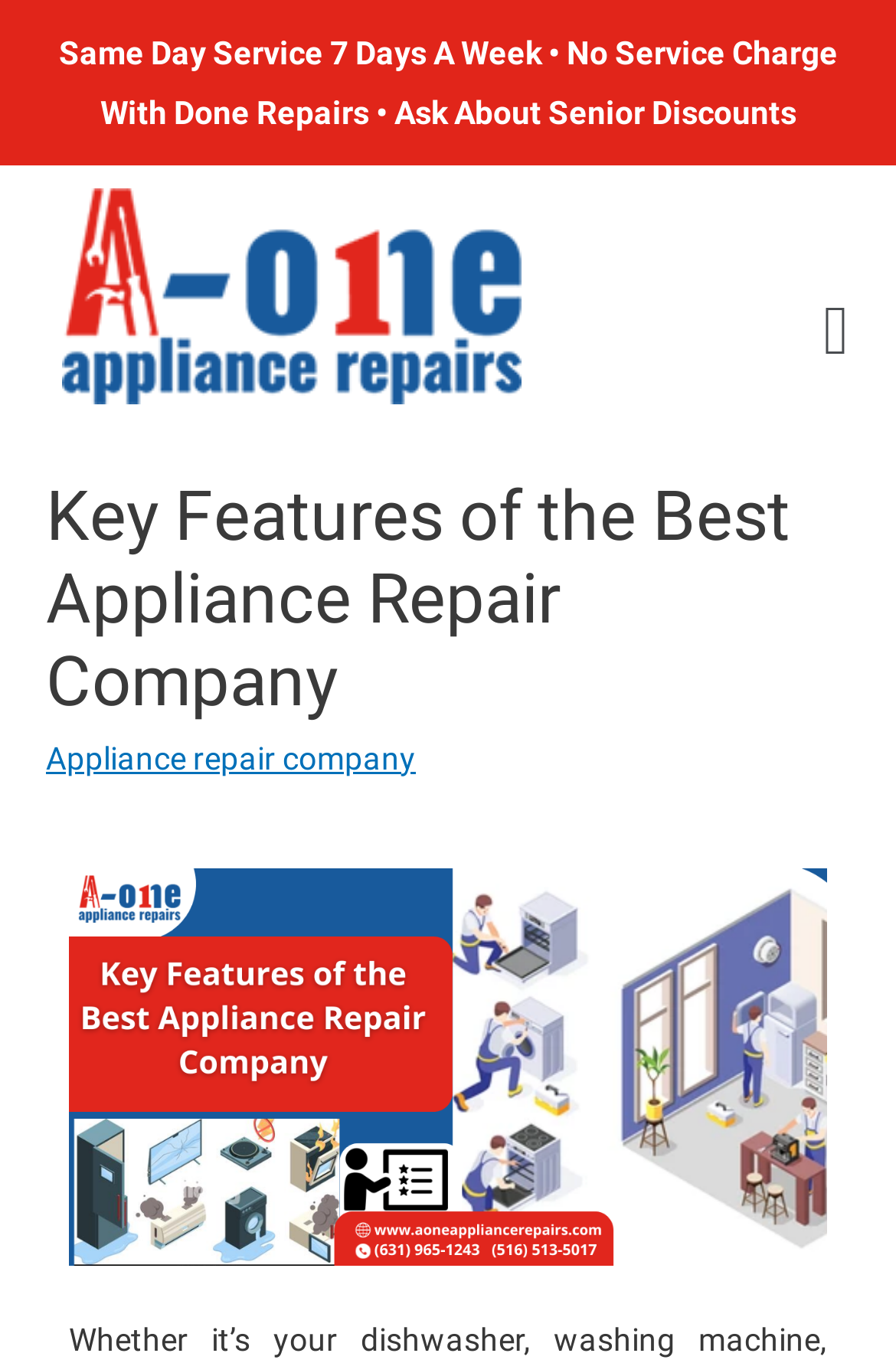With reference to the image, please provide a detailed answer to the following question: What is the logo of the appliance repair company?

The link element with the description 'a-one-logo' is an image, which suggests that the logo of the appliance repair company is the A-one logo.